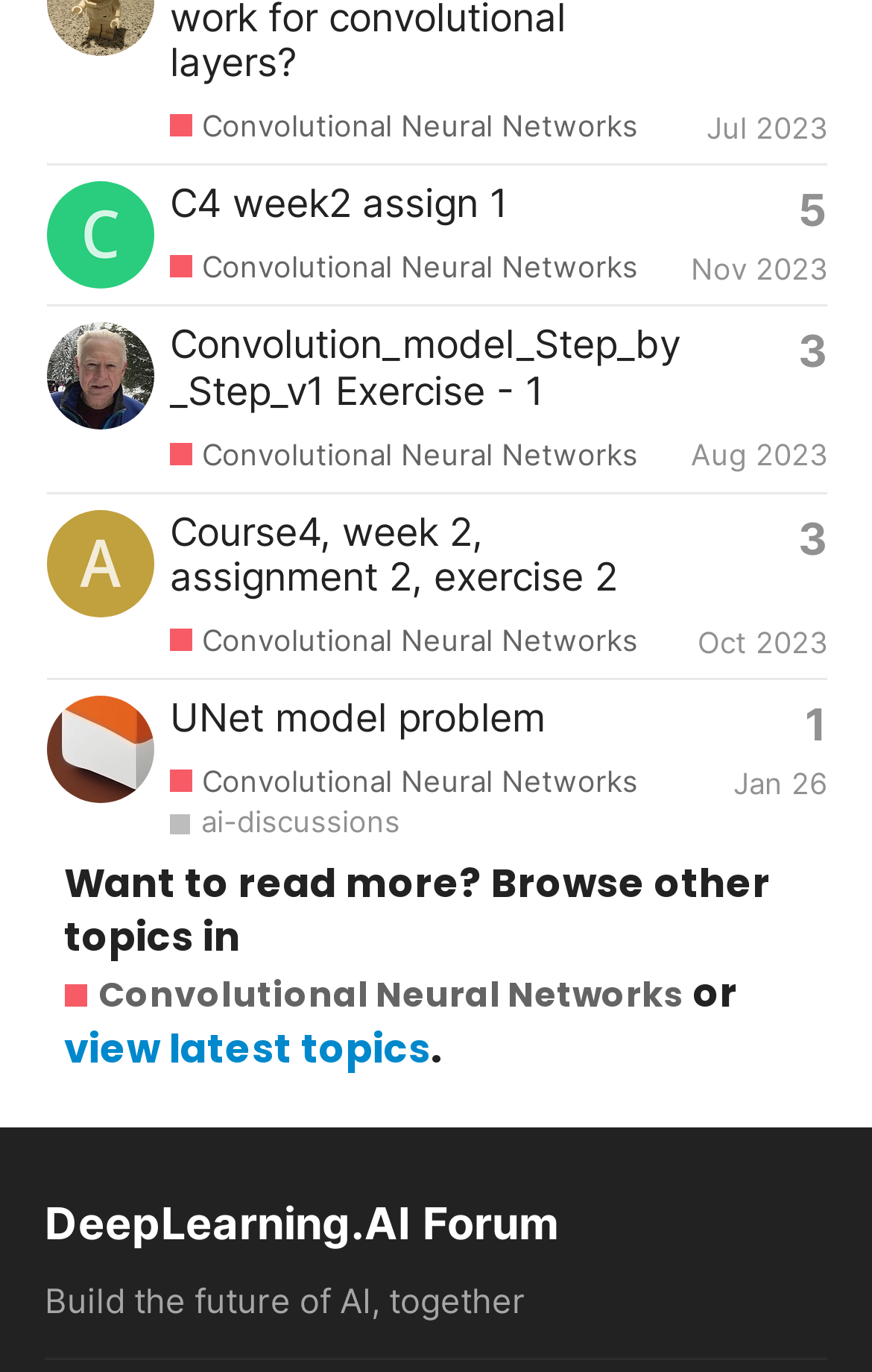Please give the bounding box coordinates of the area that should be clicked to fulfill the following instruction: "Browse topics in Convolutional Neural Networks". The coordinates should be in the format of four float numbers from 0 to 1, i.e., [left, top, right, bottom].

[0.074, 0.708, 0.784, 0.743]